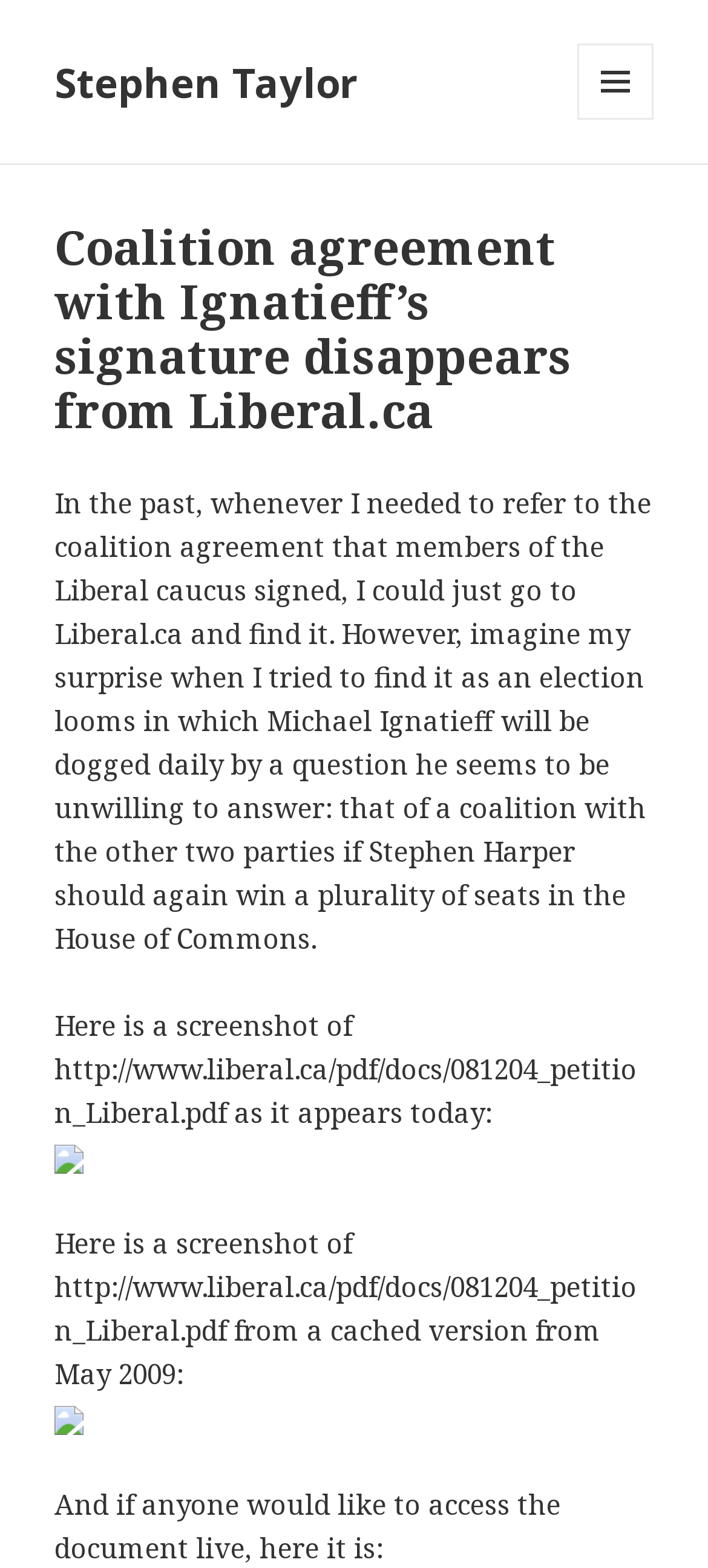What is the name of the party mentioned in the article?
Answer the question with as much detail as possible.

The name of the party mentioned in the article is the Liberal party, which can be inferred from the text content of the article and the URL of the PDF file mentioned.